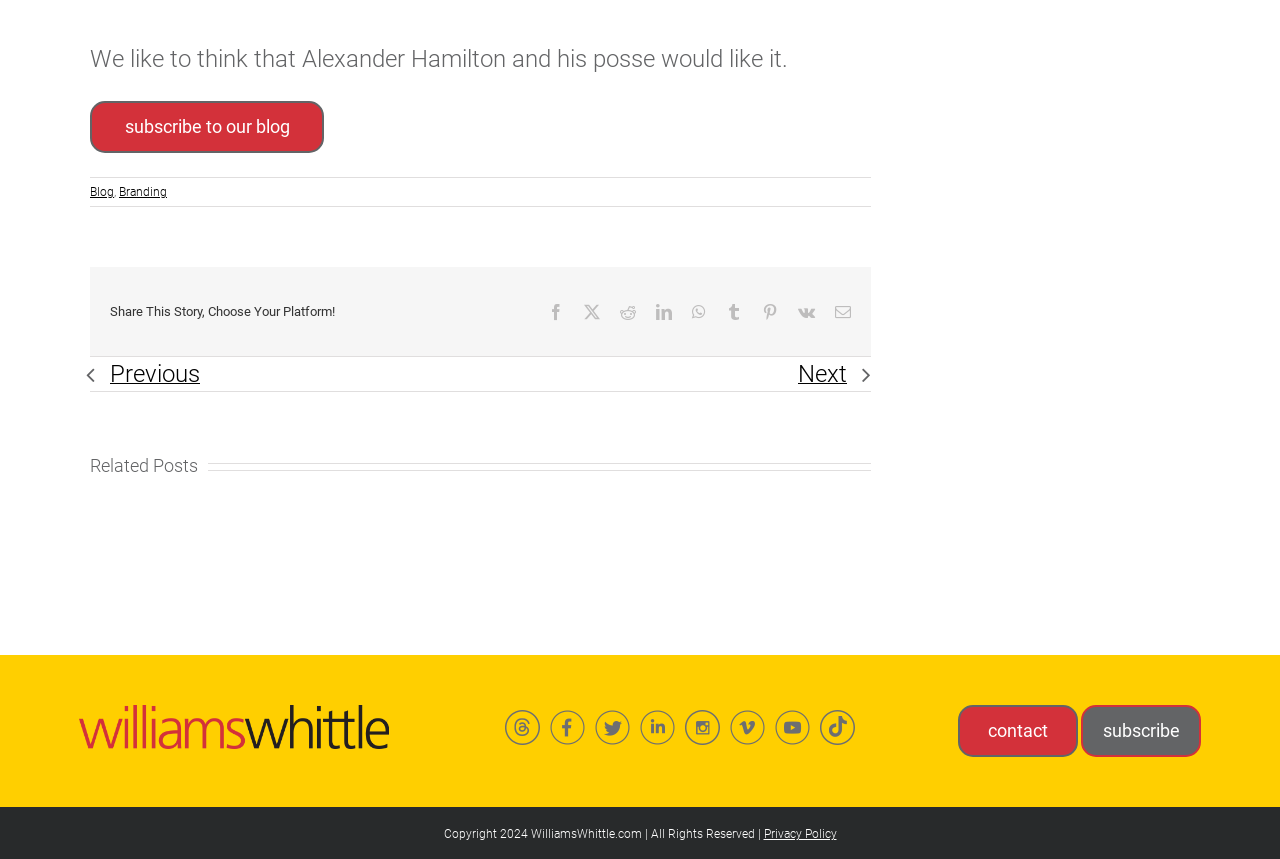Using the given element description, provide the bounding box coordinates (top-left x, top-left y, bottom-right x, bottom-right y) for the corresponding UI element in the screenshot: Privacy Policy

[0.596, 0.963, 0.654, 0.98]